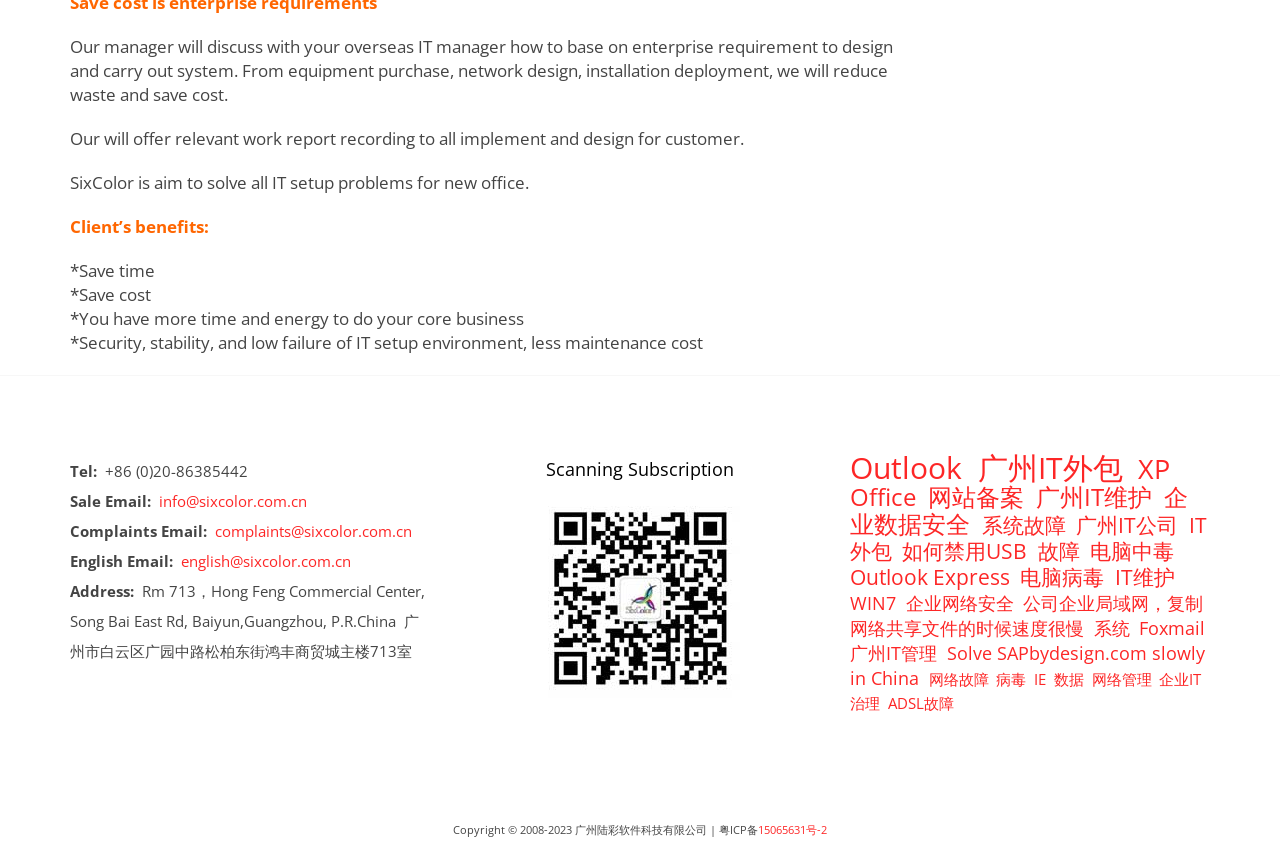Extract the bounding box coordinates for the HTML element that matches this description: "广州IT公司". The coordinates should be four float numbers between 0 and 1, i.e., [left, top, right, bottom].

[0.841, 0.597, 0.921, 0.63]